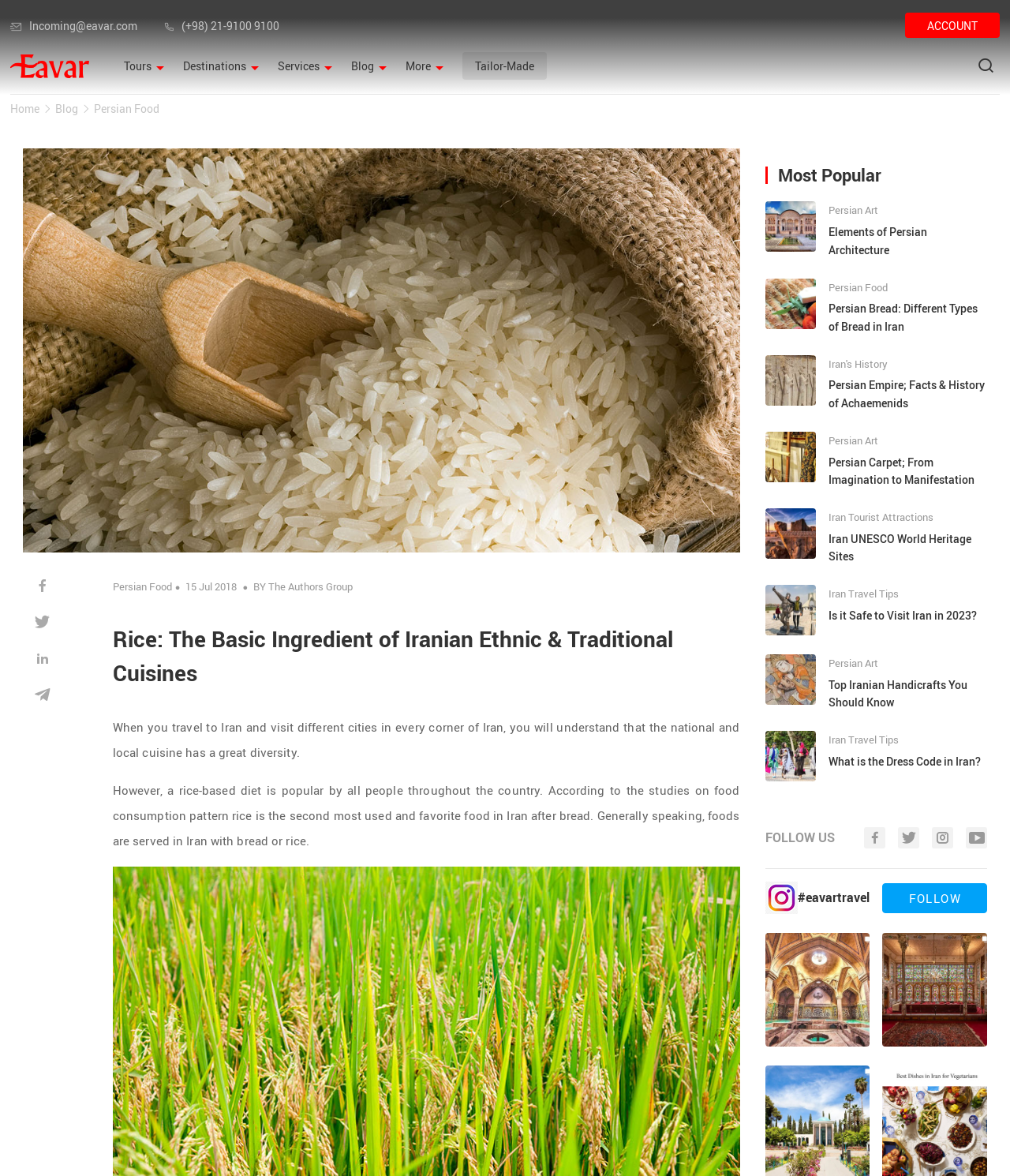Please identify the bounding box coordinates for the region that you need to click to follow this instruction: "Click on the 'Tours' link".

[0.122, 0.032, 0.162, 0.08]